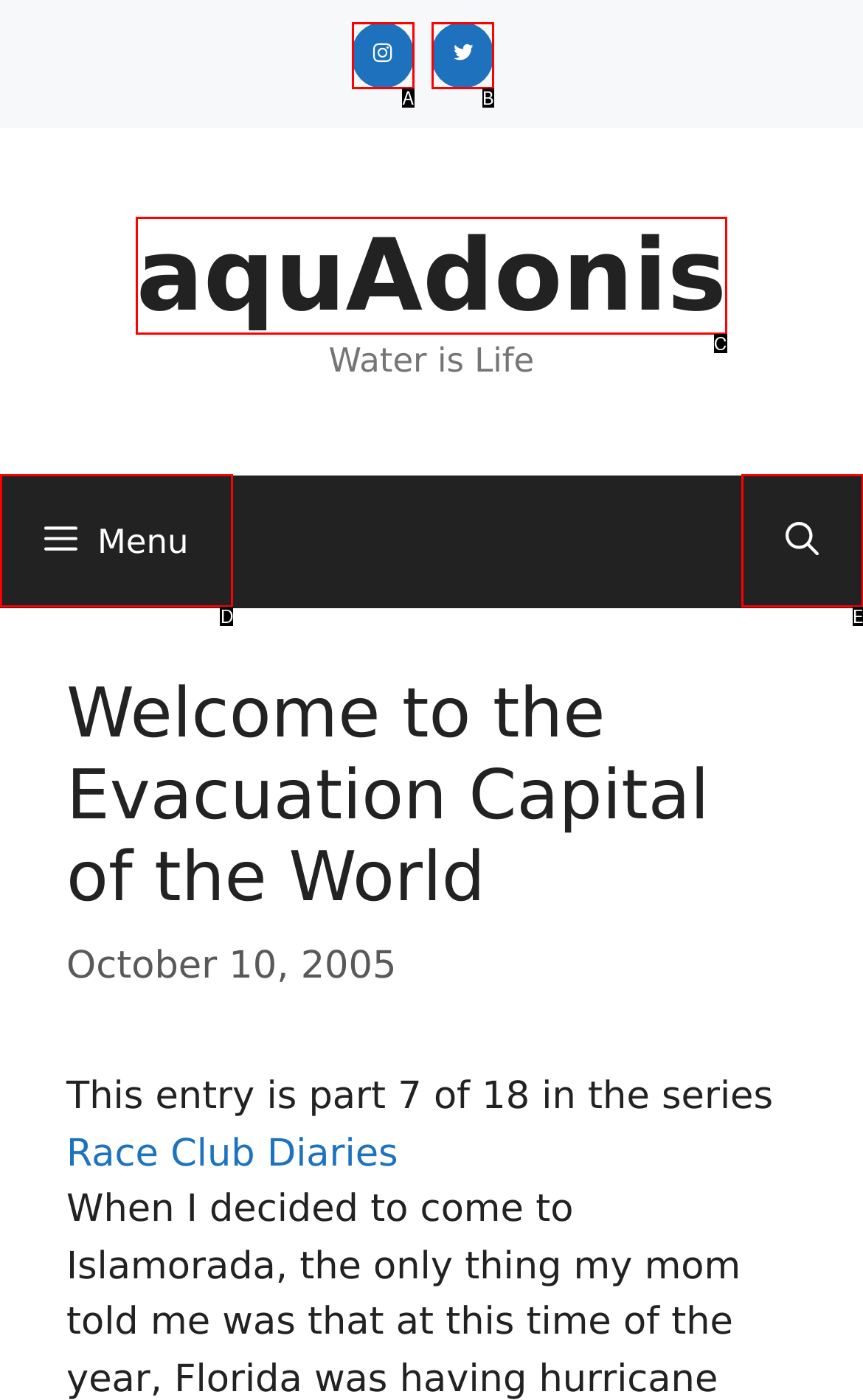Which UI element corresponds to this description: aquAdonis
Reply with the letter of the correct option.

C